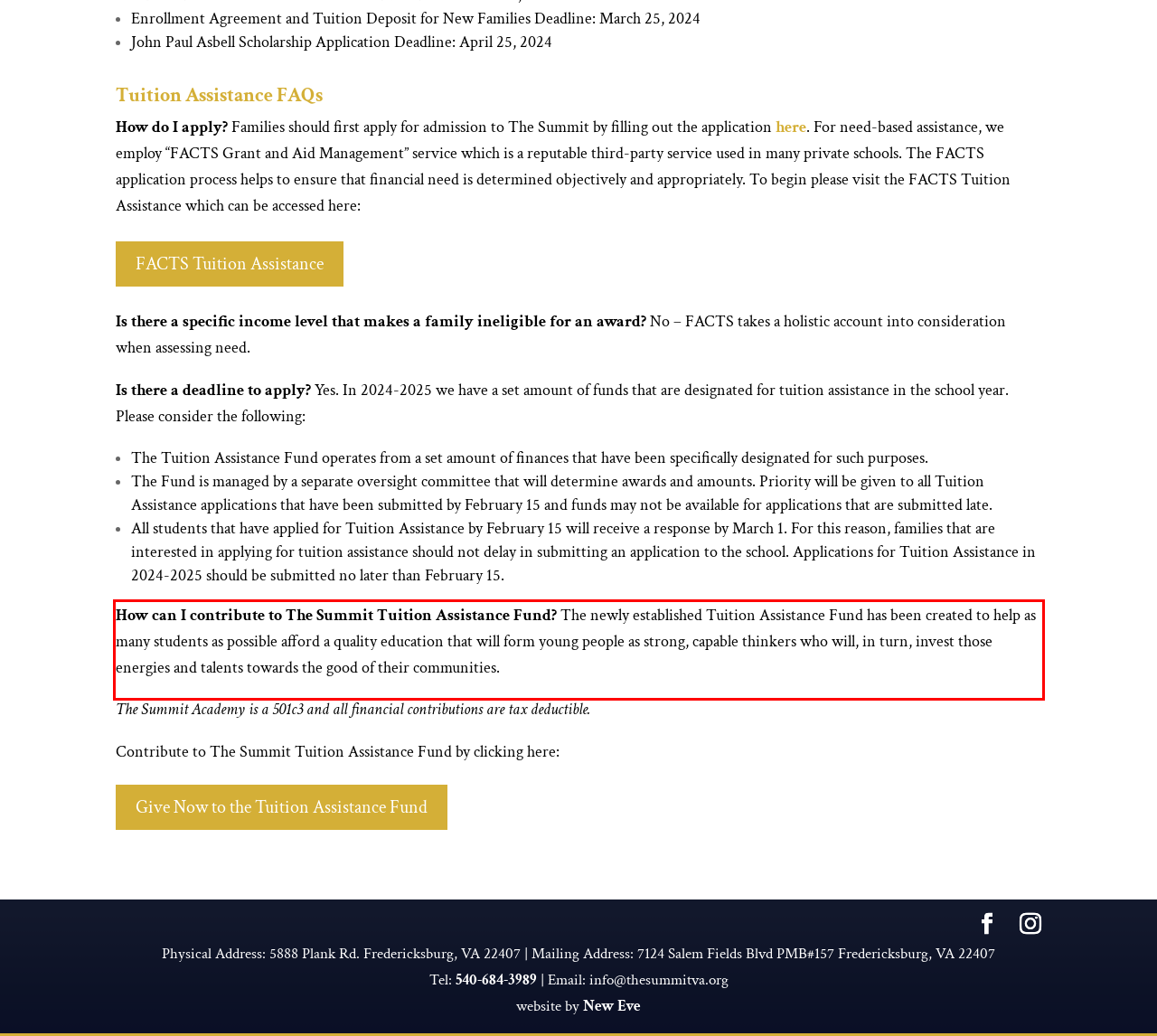Inspect the webpage screenshot that has a red bounding box and use OCR technology to read and display the text inside the red bounding box.

How can I contribute to The Summit Tuition Assistance Fund? The newly established Tuition Assistance Fund has been created to help as many students as possible afford a quality education that will form young people as strong, capable thinkers who will, in turn, invest those energies and talents towards the good of their communities.